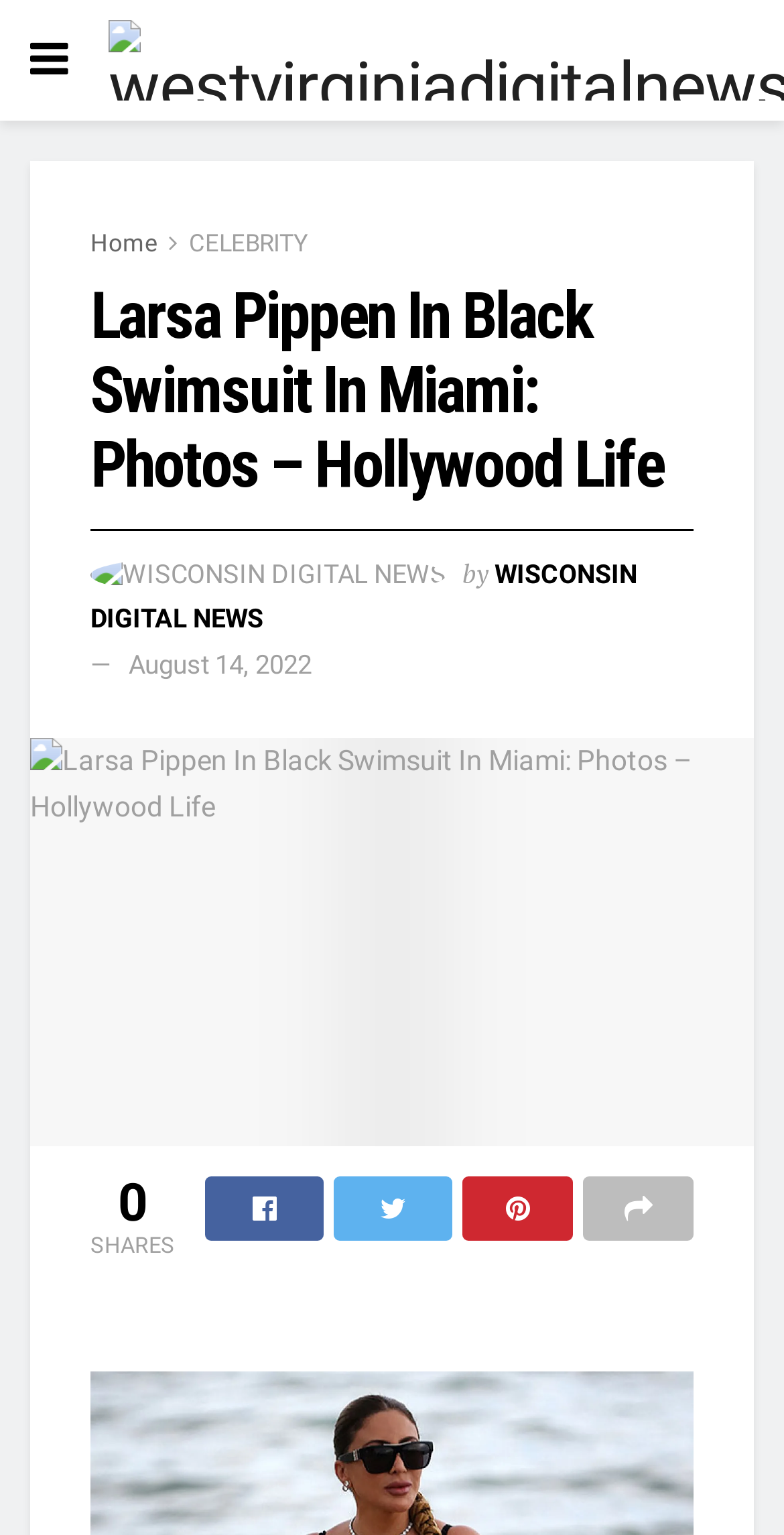Please give a short response to the question using one word or a phrase:
What is the name of the news organization?

Wisconsin Digital News